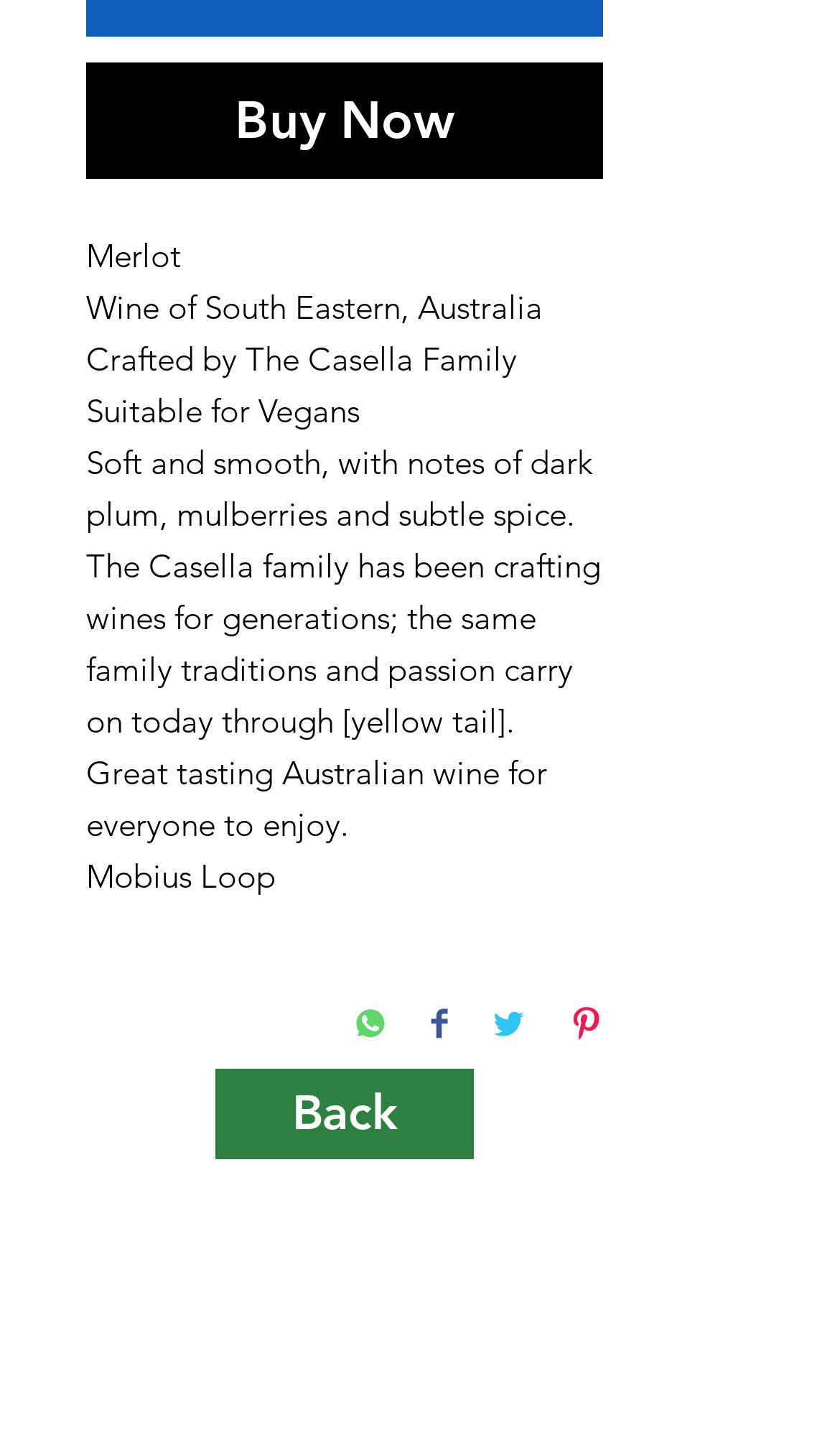Give a one-word or one-phrase response to the question:
What is the name of the family that crafts the wine?

The Casella Family